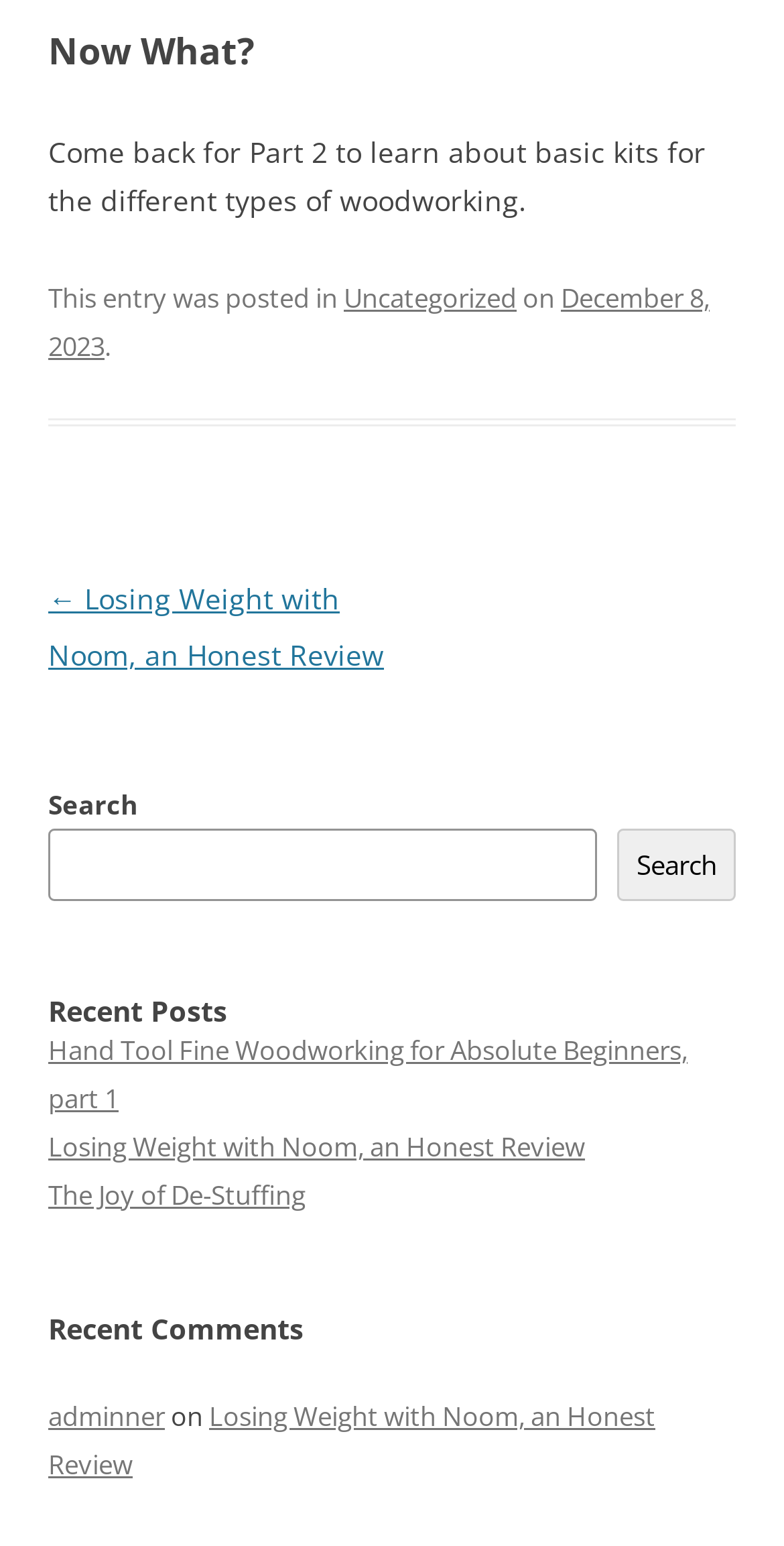What is the title of the first post?
Examine the image and give a concise answer in one word or a short phrase.

Hand Tool Fine Woodworking for Absolute Beginners, part 1